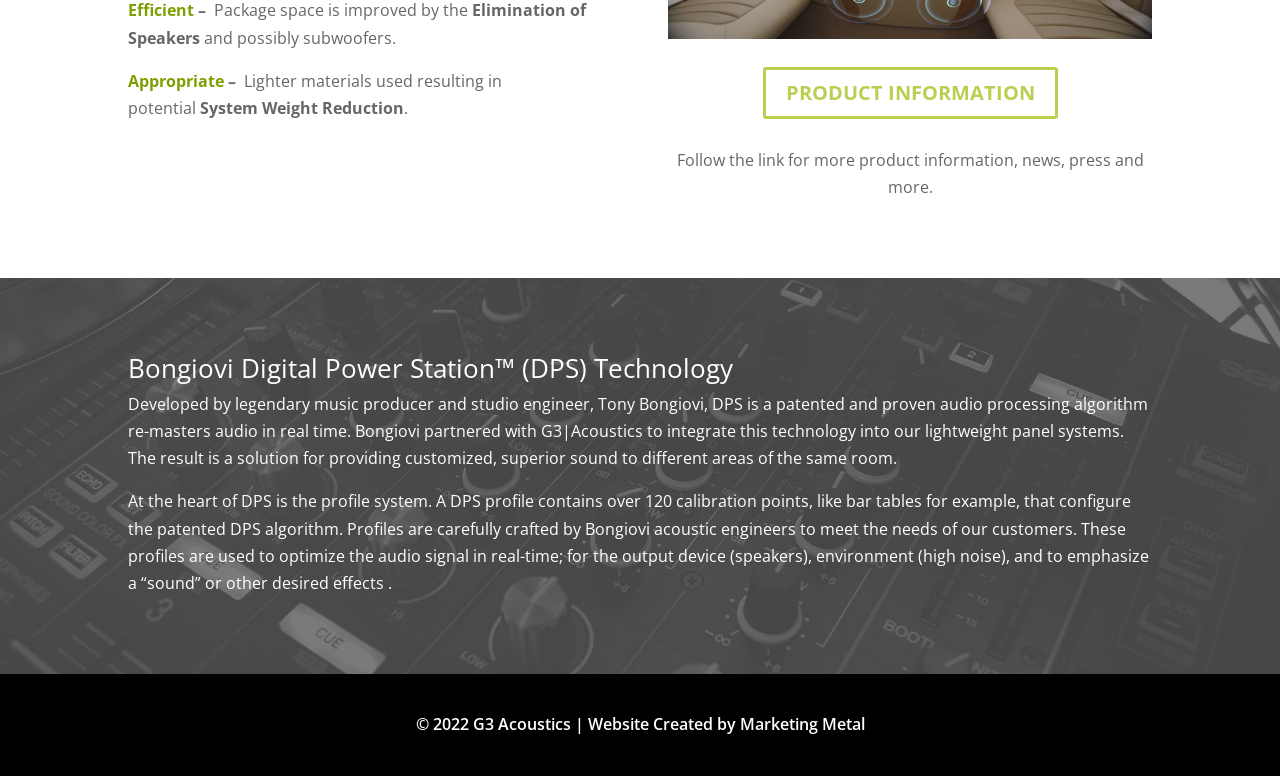What is the year of copyright mentioned on the webpage?
Please provide a comprehensive and detailed answer to the question.

At the bottom of the webpage, I found a static text '© 2022' which indicates the year of copyright.